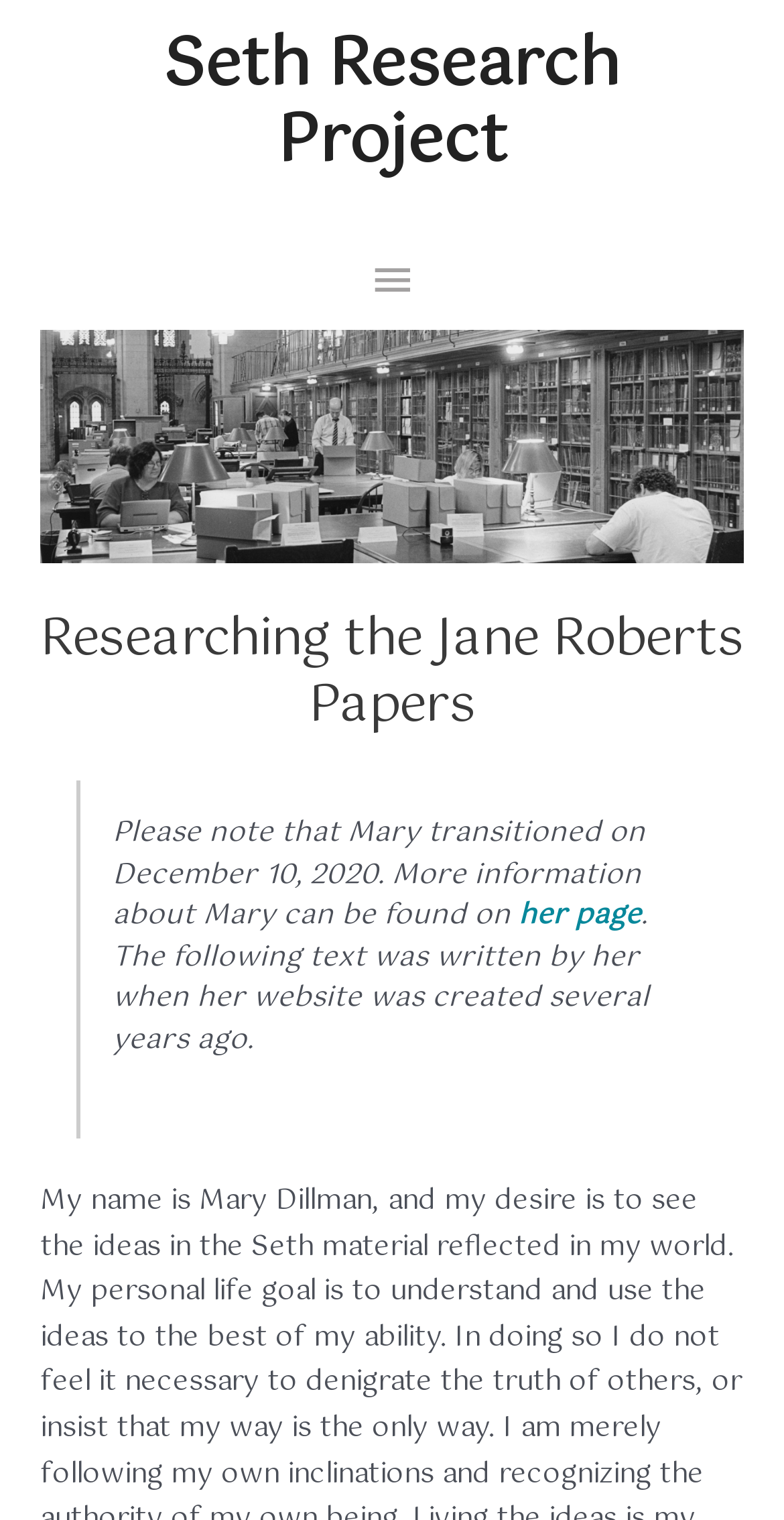Provide a thorough description of the webpage's content and layout.

The webpage is about the Seth Research Project, with a prominent link to the project's name at the top center of the page. Below this link, there is a main menu button on the right side, which is not expanded by default. 

When the main menu button is expanded, it reveals several options. On the top, there is a link to "Mary Dillman at Yale Library" accompanied by an image with the same name. Below this link, there is a heading that reads "Researching the Jane Roberts Papers". 

Under the heading, there is a blockquote that contains a paragraph of text. The text starts with "Please note that Mary transitioned on December 10, 2020. More information about Mary can be found on" and is followed by a link to "her page". The paragraph continues with the sentence "The following text was written by her when her website was created several years ago."